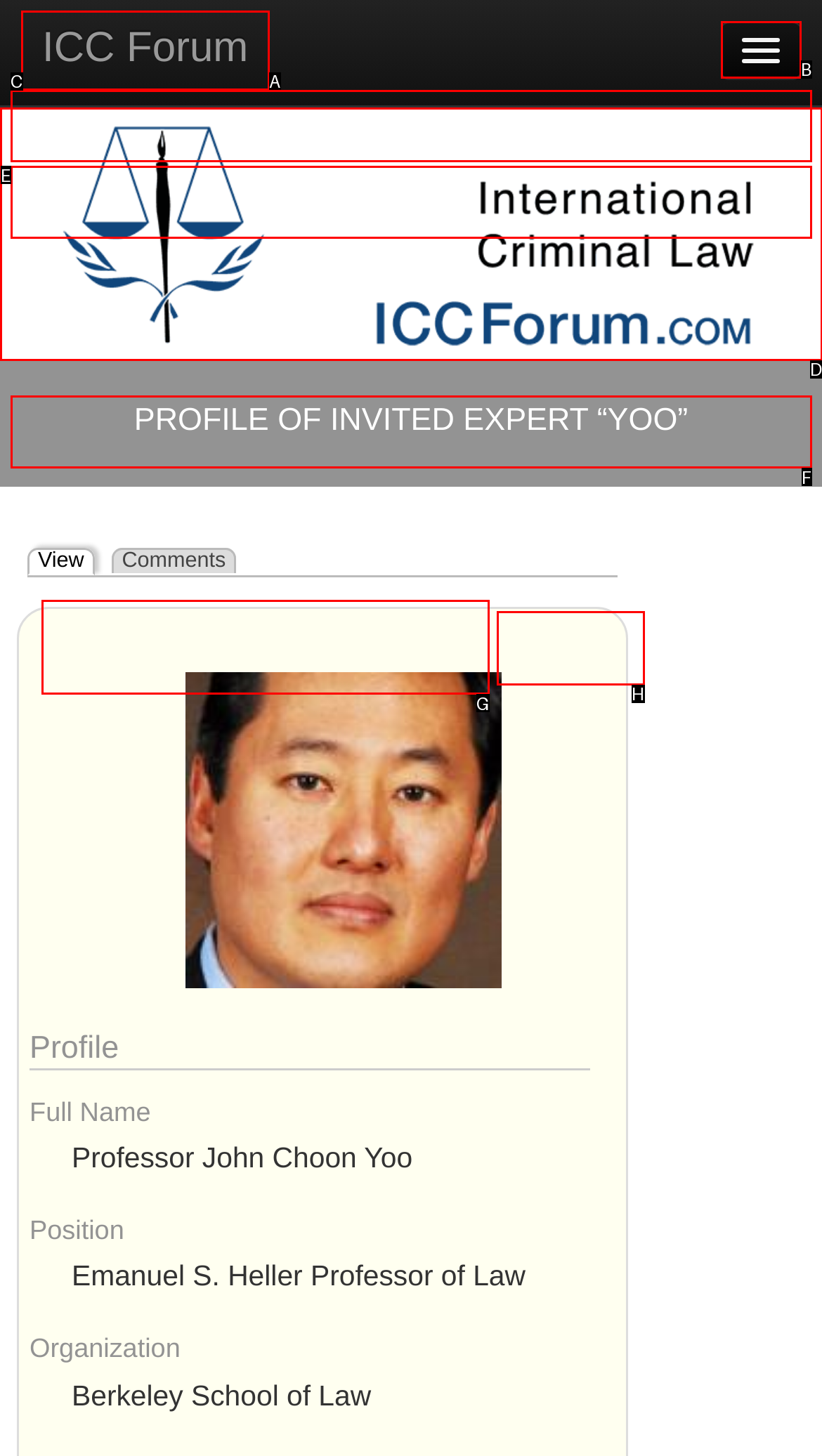For the task: Search for a topic, specify the letter of the option that should be clicked. Answer with the letter only.

G